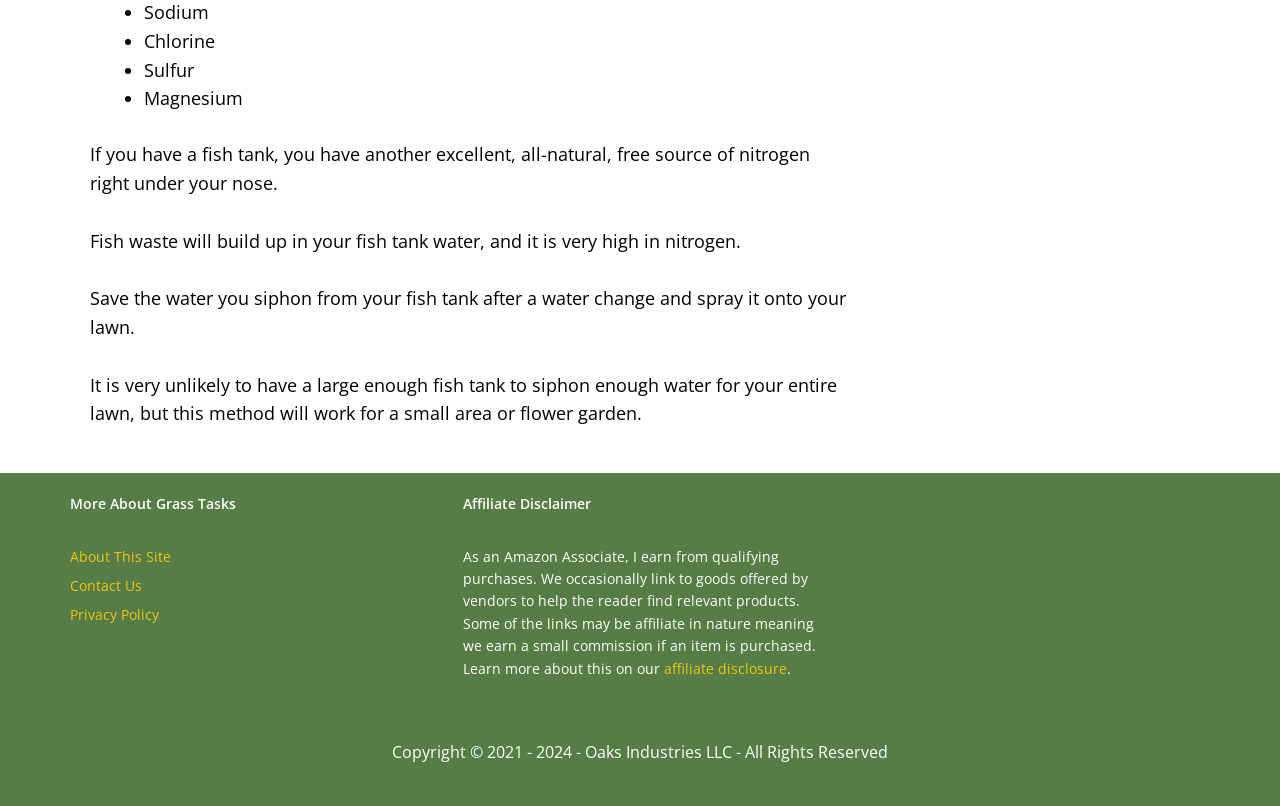Bounding box coordinates are specified in the format (top-left x, top-left y, bottom-right x, bottom-right y). All values are floating point numbers bounded between 0 and 1. Please provide the bounding box coordinate of the region this sentence describes: affiliate disclosure

[0.519, 0.817, 0.615, 0.841]